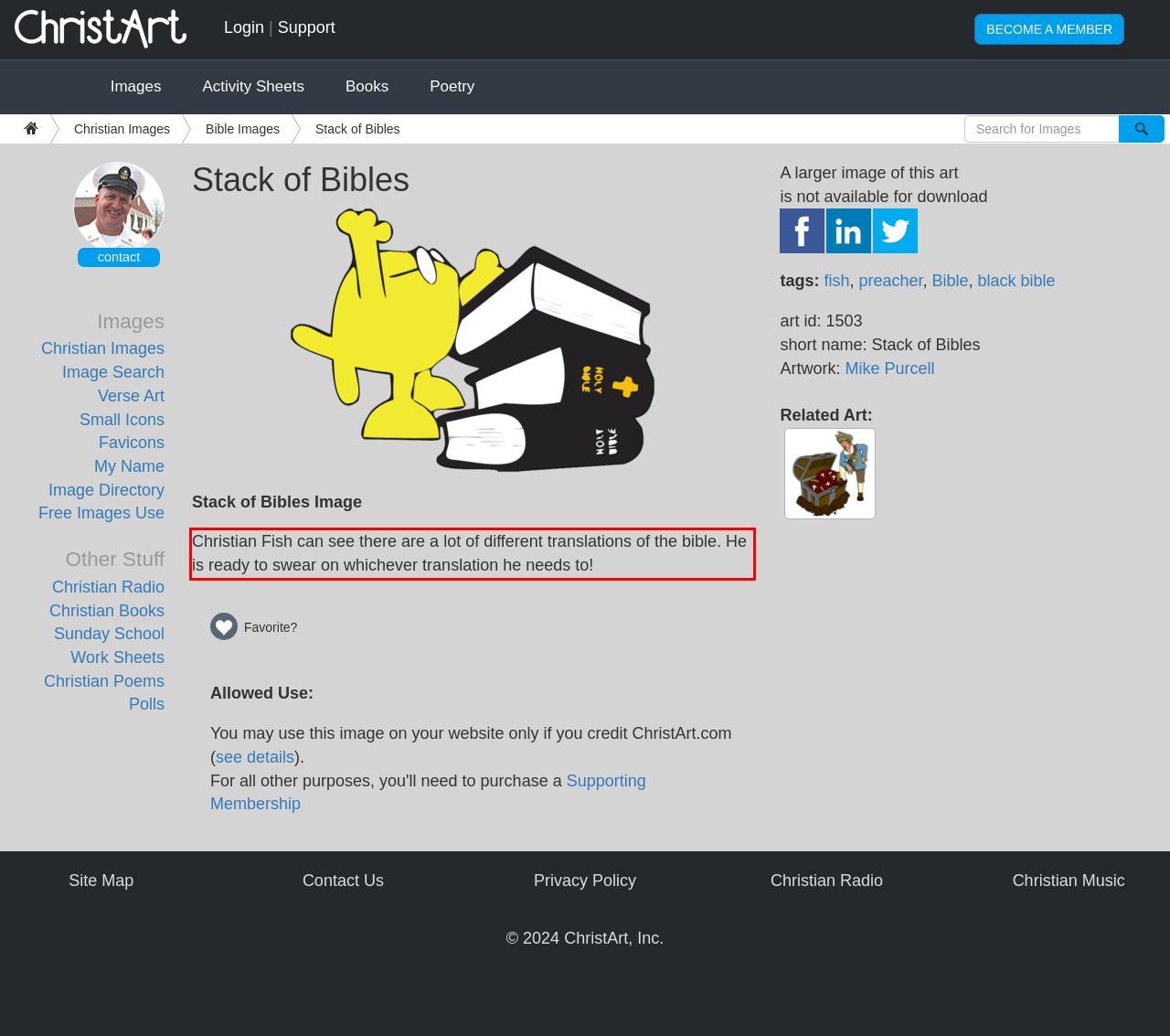You are looking at a screenshot of a webpage with a red rectangle bounding box. Use OCR to identify and extract the text content found inside this red bounding box.

Christian Fish can see there are a lot of different translations of the bible. He is ready to swear on whichever translation he needs to!